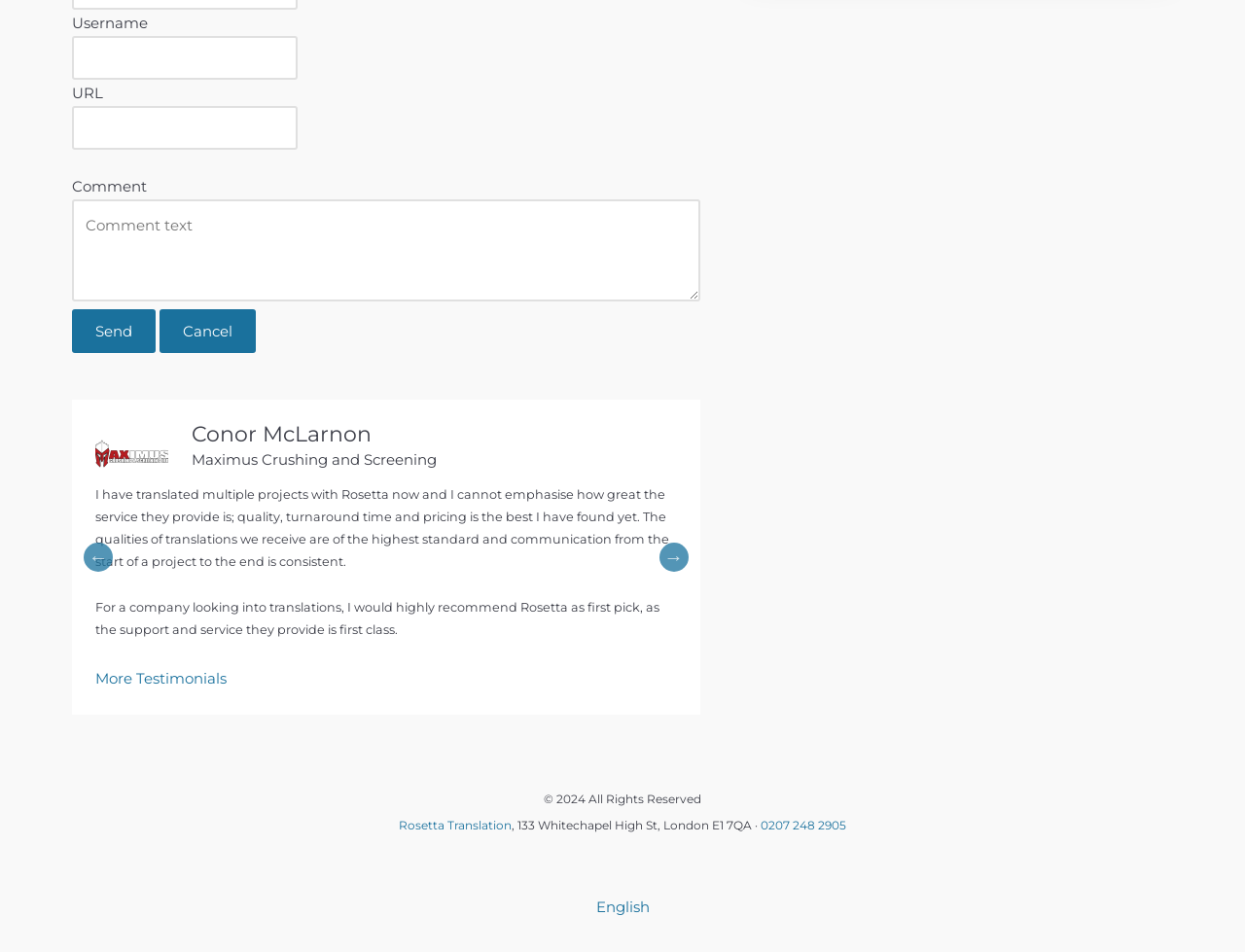Locate the bounding box coordinates of the segment that needs to be clicked to meet this instruction: "Write a comment".

[0.058, 0.21, 0.562, 0.316]